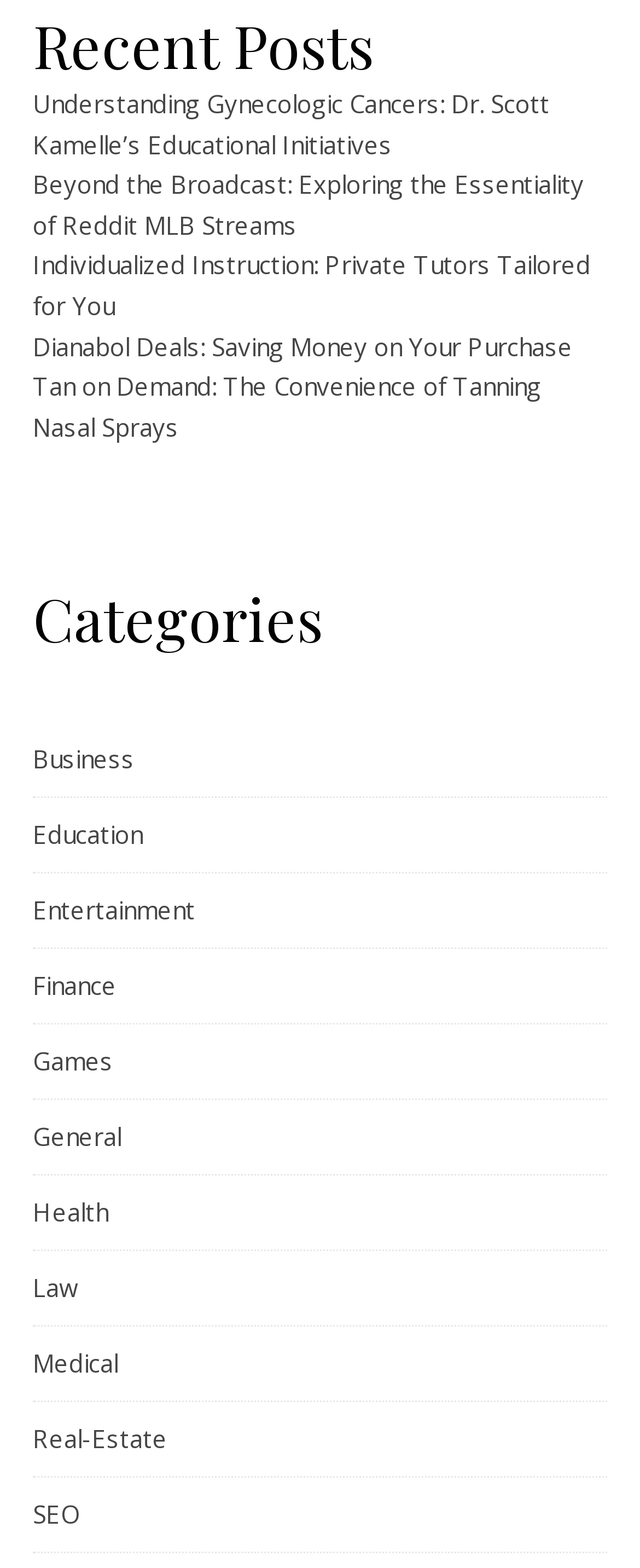Locate the bounding box coordinates of the element's region that should be clicked to carry out the following instruction: "browse real estate". The coordinates need to be four float numbers between 0 and 1, i.e., [left, top, right, bottom].

[0.051, 0.895, 0.262, 0.942]